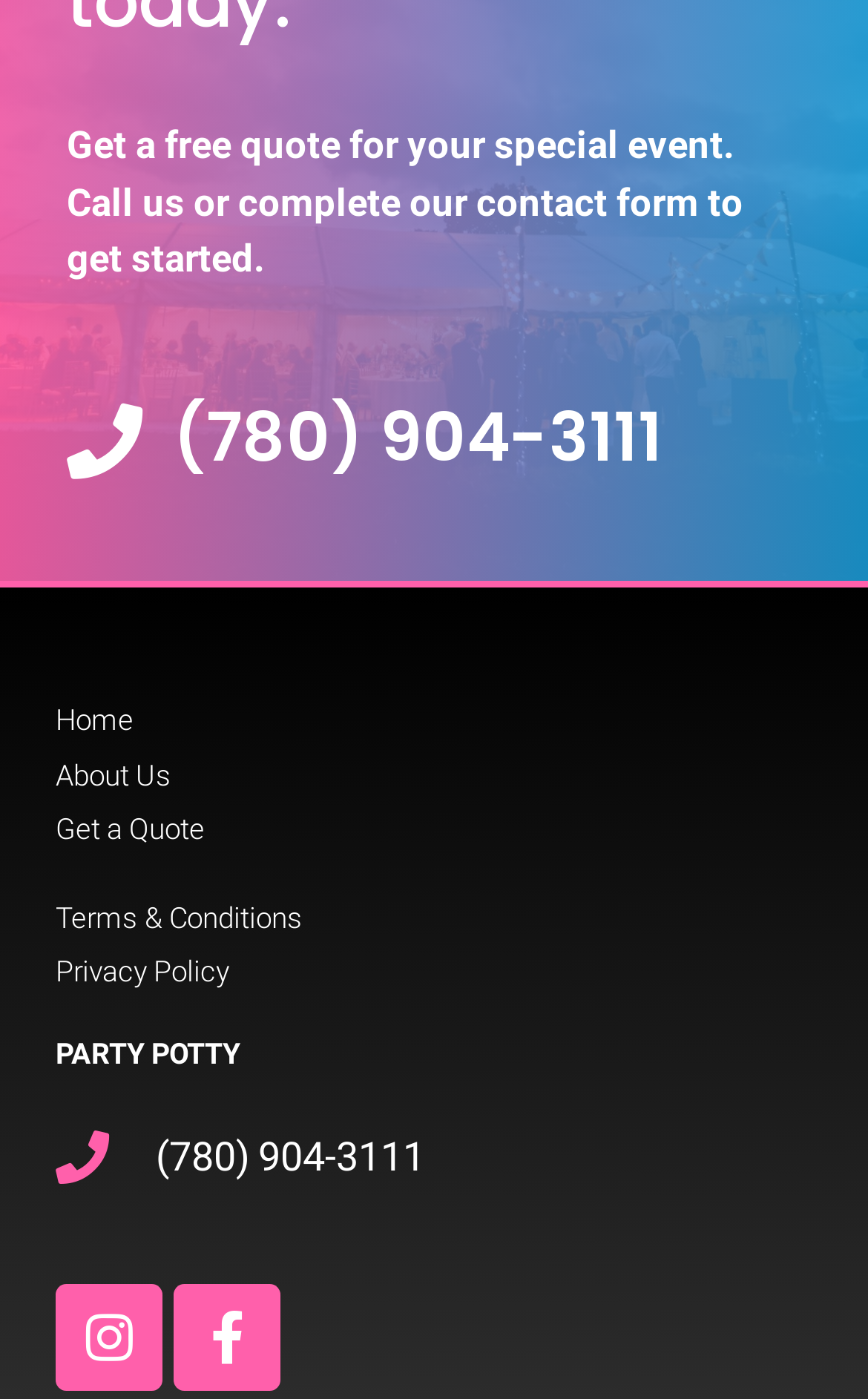Can you find the bounding box coordinates for the UI element given this description: "(780) 904-3111"? Provide the coordinates as four float numbers between 0 and 1: [left, top, right, bottom].

[0.064, 0.808, 0.936, 0.846]